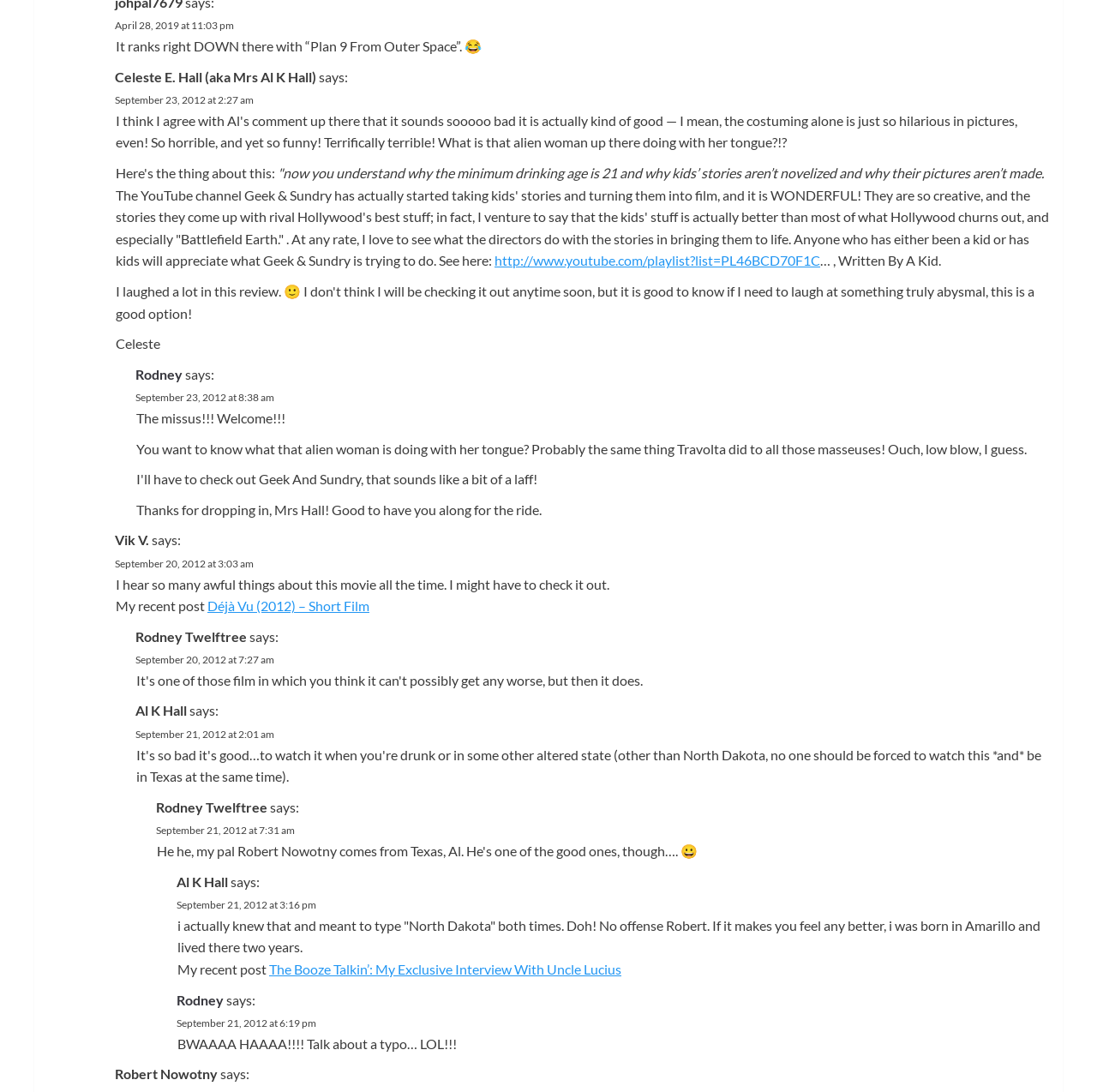Can you provide the bounding box coordinates for the element that should be clicked to implement the instruction: "Click the link to view the YouTube playlist"?

[0.451, 0.231, 0.748, 0.246]